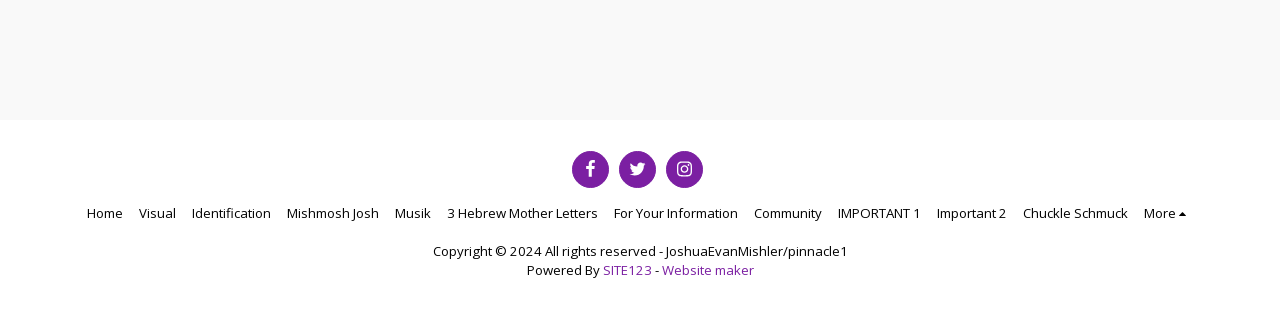Find the bounding box coordinates for the area you need to click to carry out the instruction: "visit site123 website". The coordinates should be four float numbers between 0 and 1, indicated as [left, top, right, bottom].

[0.471, 0.843, 0.509, 0.901]